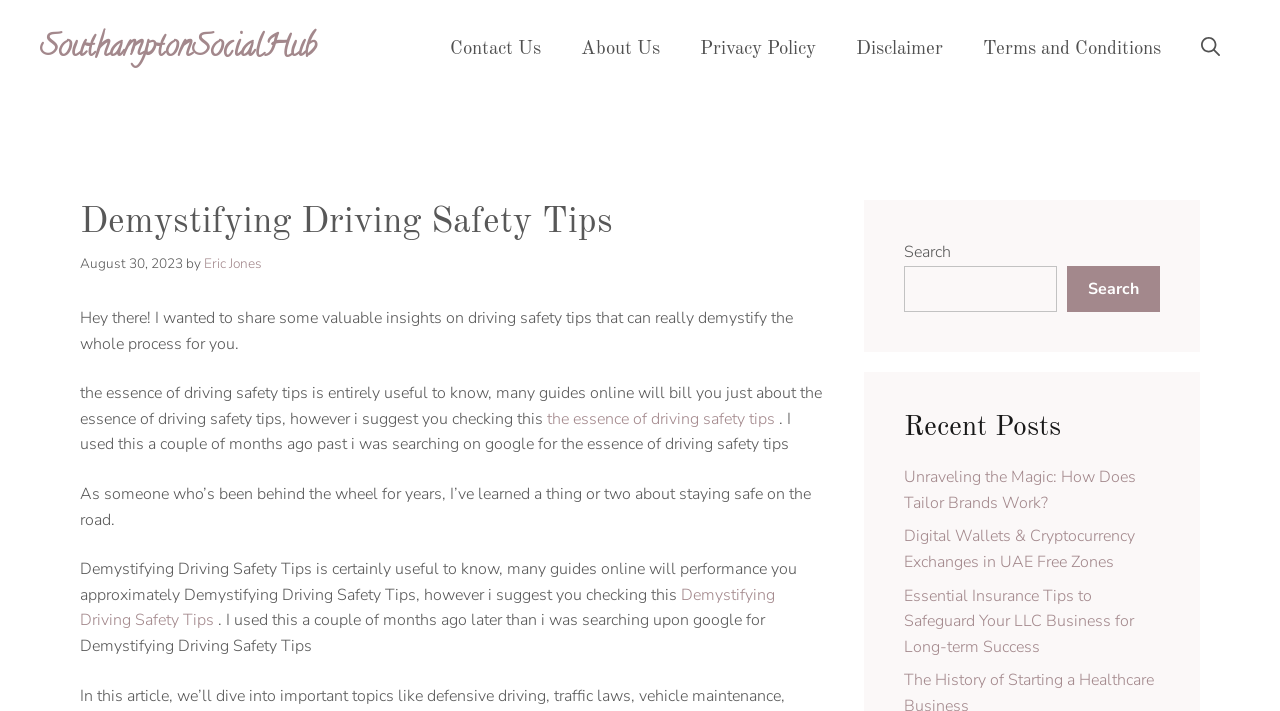Please give a concise answer to this question using a single word or phrase: 
What type of content is listed under 'Recent Posts'?

Article links